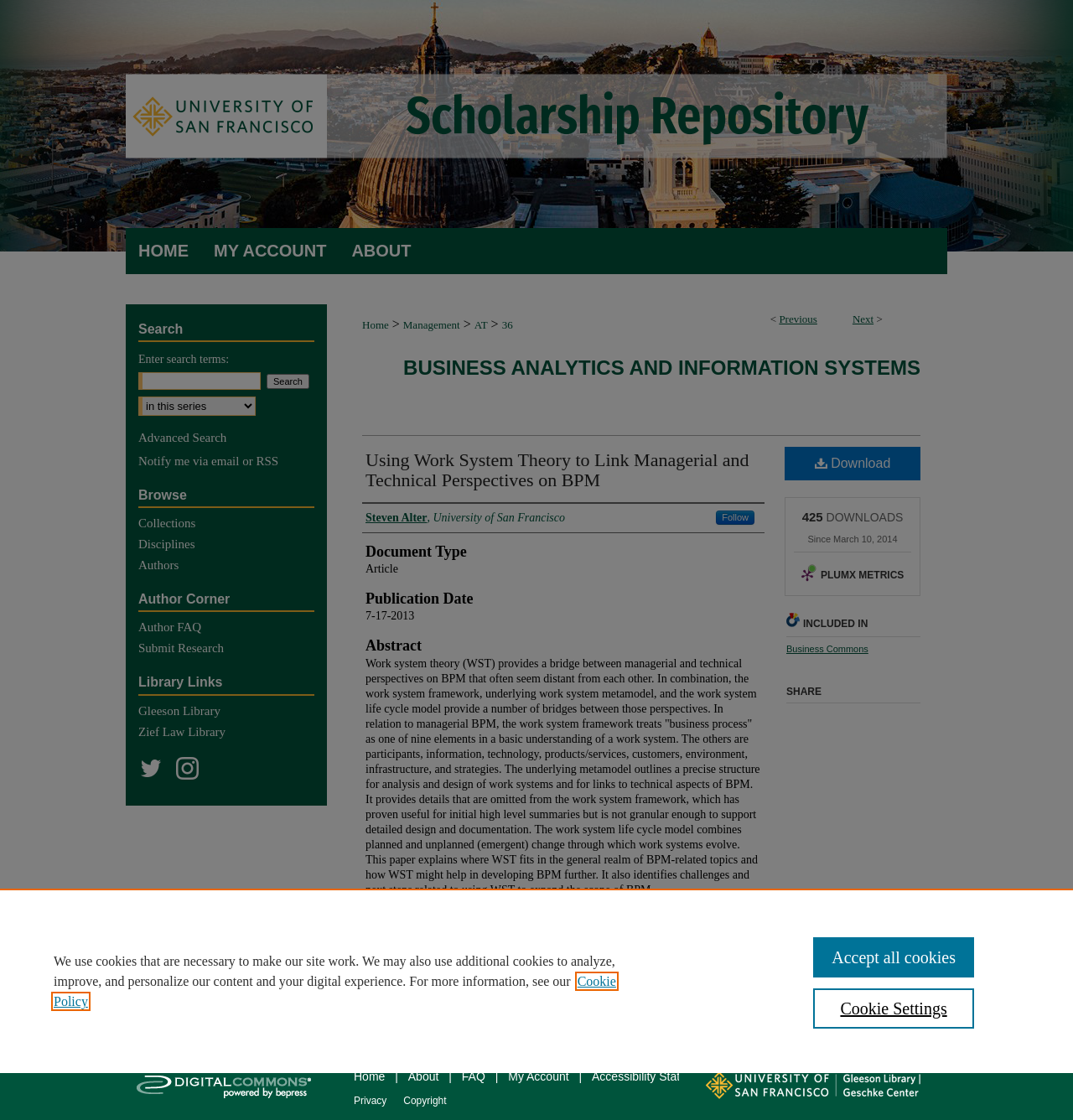From the given element description: "Submit Research", find the bounding box for the UI element. Provide the coordinates as four float numbers between 0 and 1, in the order [left, top, right, bottom].

[0.129, 0.573, 0.305, 0.586]